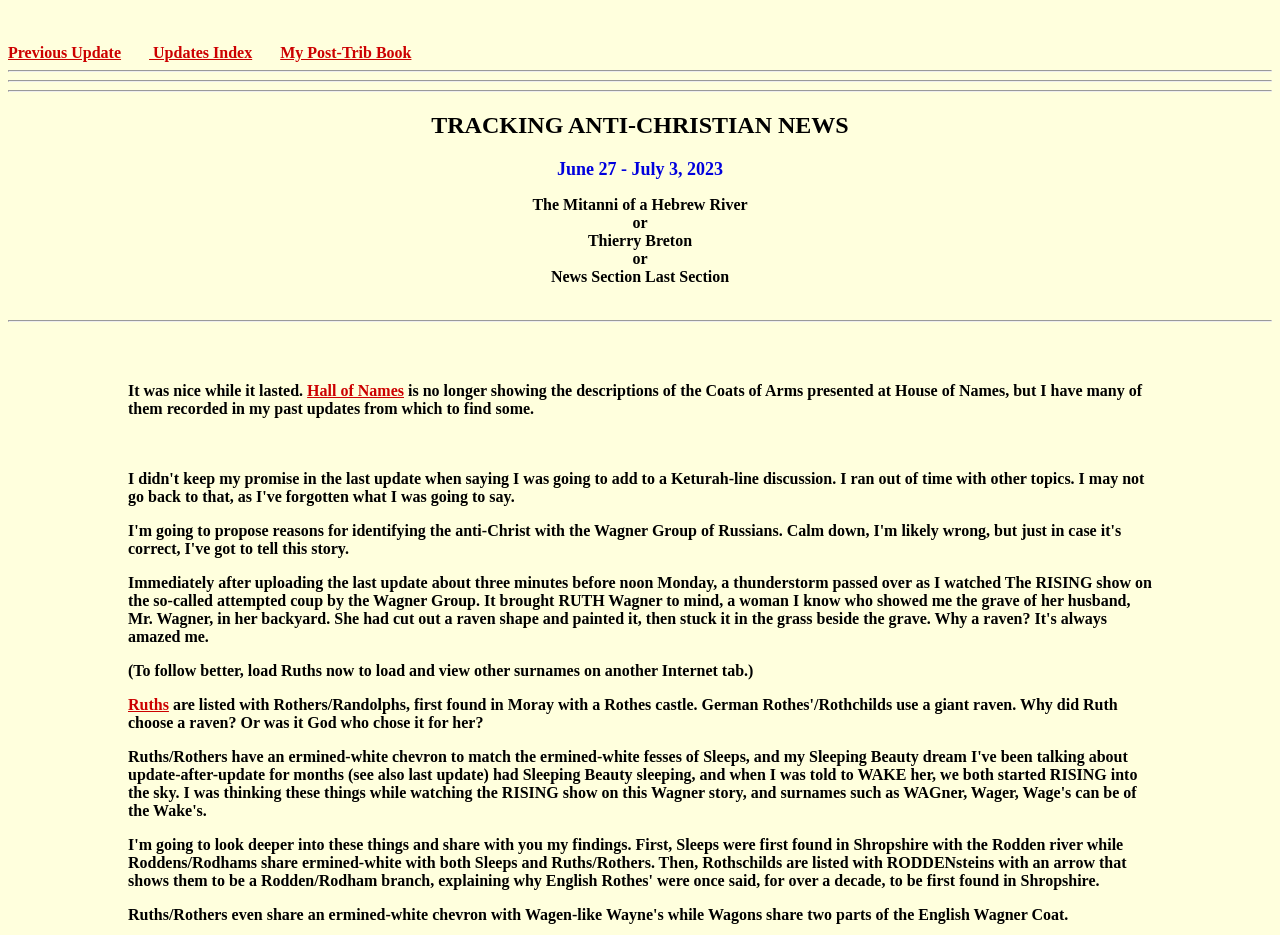Give a complete and precise description of the webpage's appearance.

The webpage appears to be a blog or news update page, with a focus on tracking anti-Christian news. At the top, there are four links: "Previous Update", "Updates Index", "My Post-Trib Book", and a horizontal separator line. 

Below the separator line, there is a heading "TRACKING ANTI-CHRISTIAN NEWS" that spans the entire width of the page. 

Under the heading, there is a section with a date range "June 27 - July 3, 2023" followed by a series of static text elements, including "The Mitanni of a Hebrew River", "or", "Thierry Breton", "or", and "News Section Last Section". These elements are positioned in a vertical column, with the date range at the top and the other elements below it.

Below this section, there is another horizontal separator line. 

The next section contains a static text element "It was nice while it lasted." followed by a link "Hall of Names" and a longer static text element that discusses the descriptions of Coats of Arms presented at House of Names. 

Further down, there is another static text element that provides instructions on how to follow better, and a link "Ruths" that allows users to load and view other surnames on another internet tab.